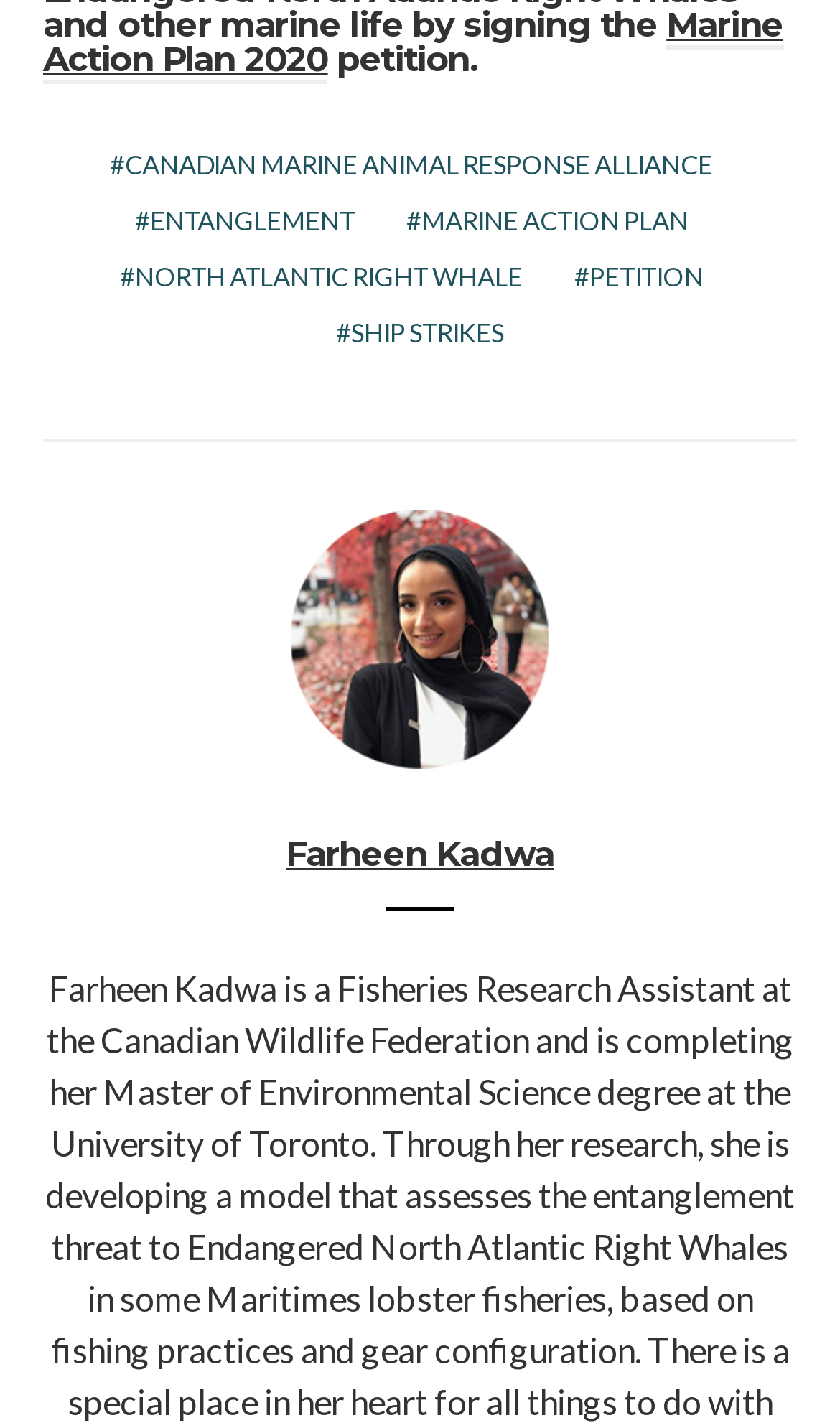Identify the bounding box coordinates of the region I need to click to complete this instruction: "Learn about Entanglement".

[0.14, 0.143, 0.442, 0.17]